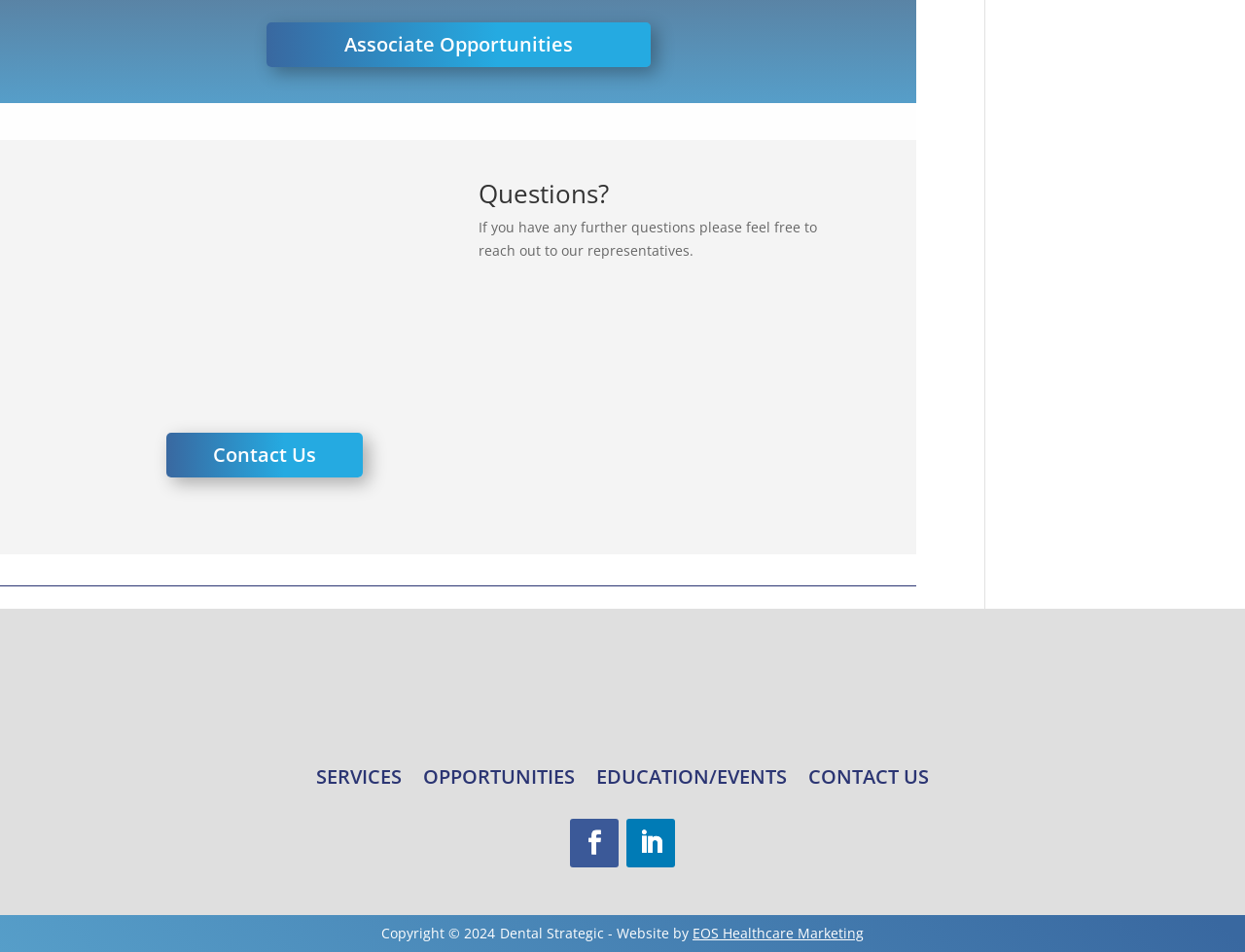Specify the bounding box coordinates of the region I need to click to perform the following instruction: "Search for something". The coordinates must be four float numbers in the range of 0 to 1, i.e., [left, top, right, bottom].

None